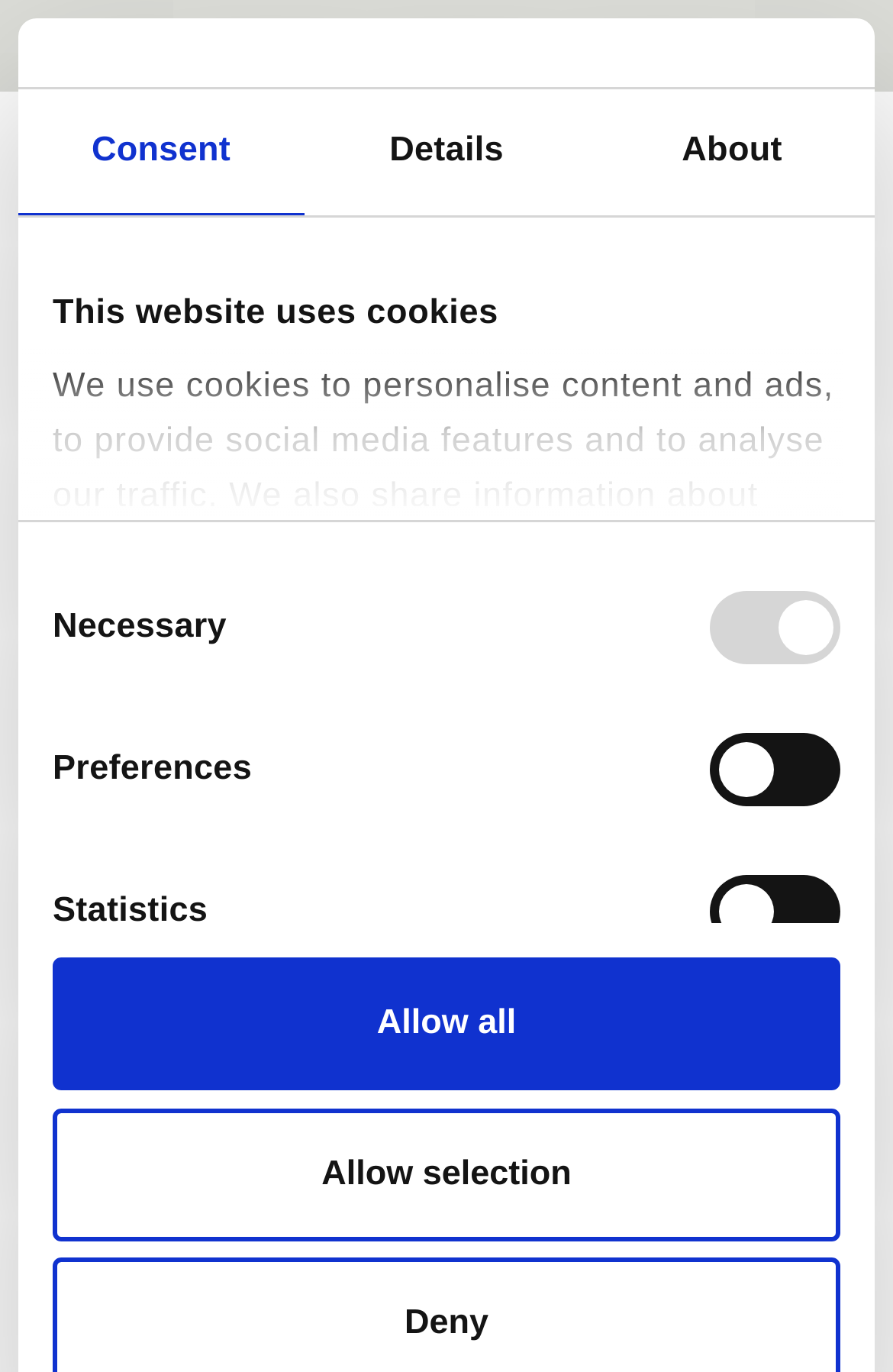Bounding box coordinates are given in the format (top-left x, top-left y, bottom-right x, bottom-right y). All values should be floating point numbers between 0 and 1. Provide the bounding box coordinate for the UI element described as: About

[0.66, 0.065, 0.98, 0.157]